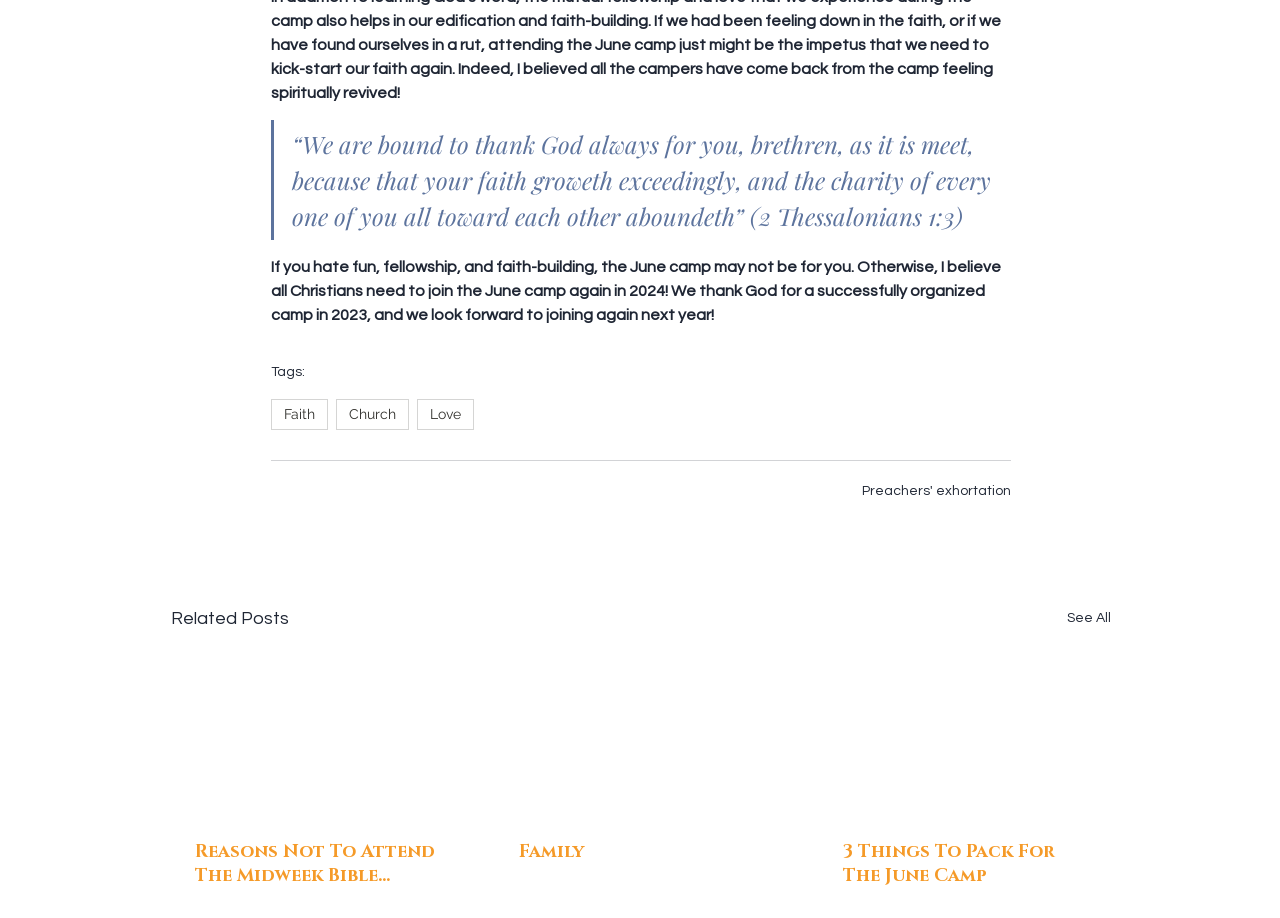Determine the bounding box coordinates of the area to click in order to meet this instruction: "See all related posts".

[0.834, 0.658, 0.868, 0.69]